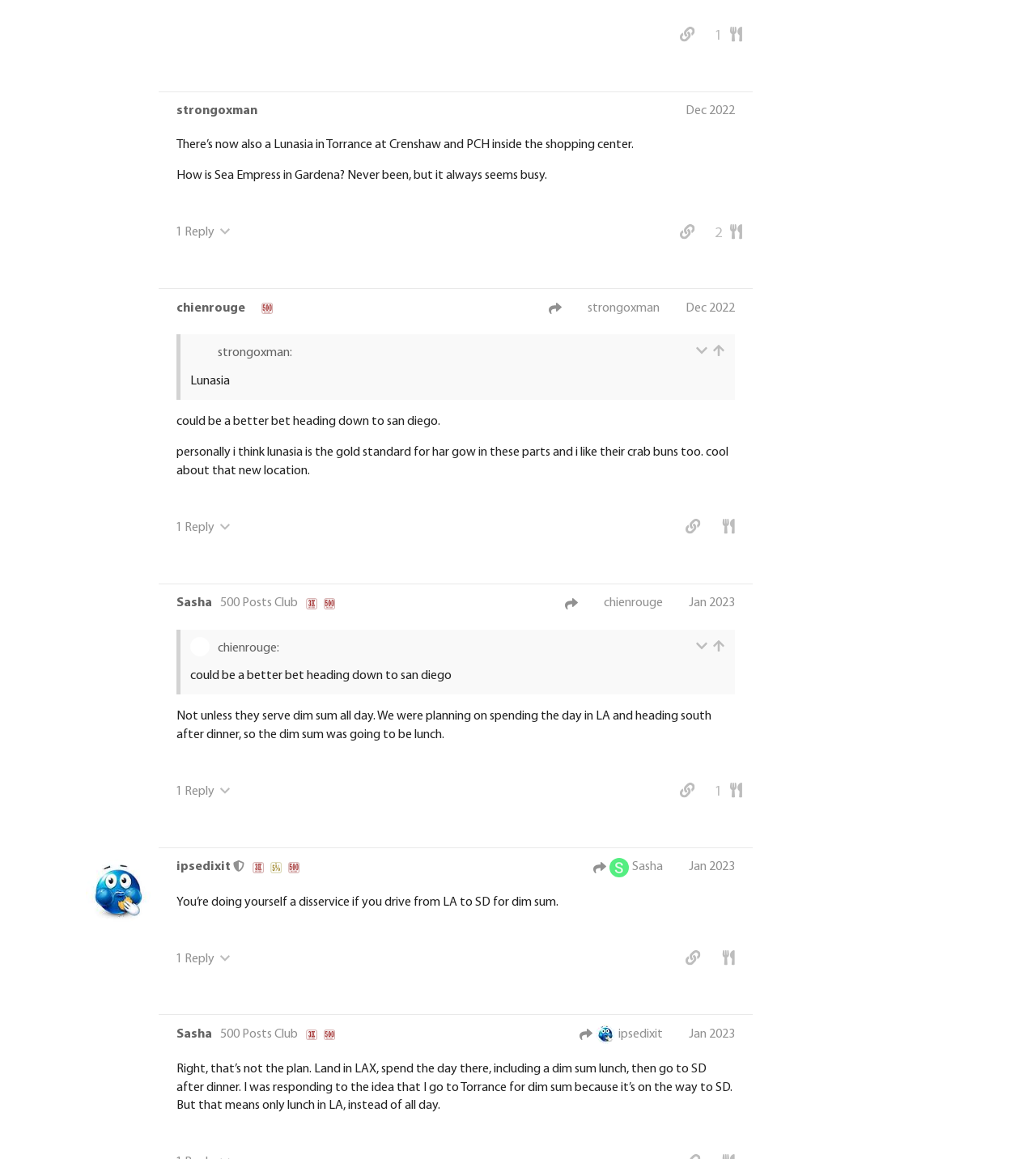Please find the bounding box coordinates of the element that must be clicked to perform the given instruction: "like this post". The coordinates should be four float numbers from 0 to 1, i.e., [left, top, right, bottom].

[0.682, 0.234, 0.718, 0.26]